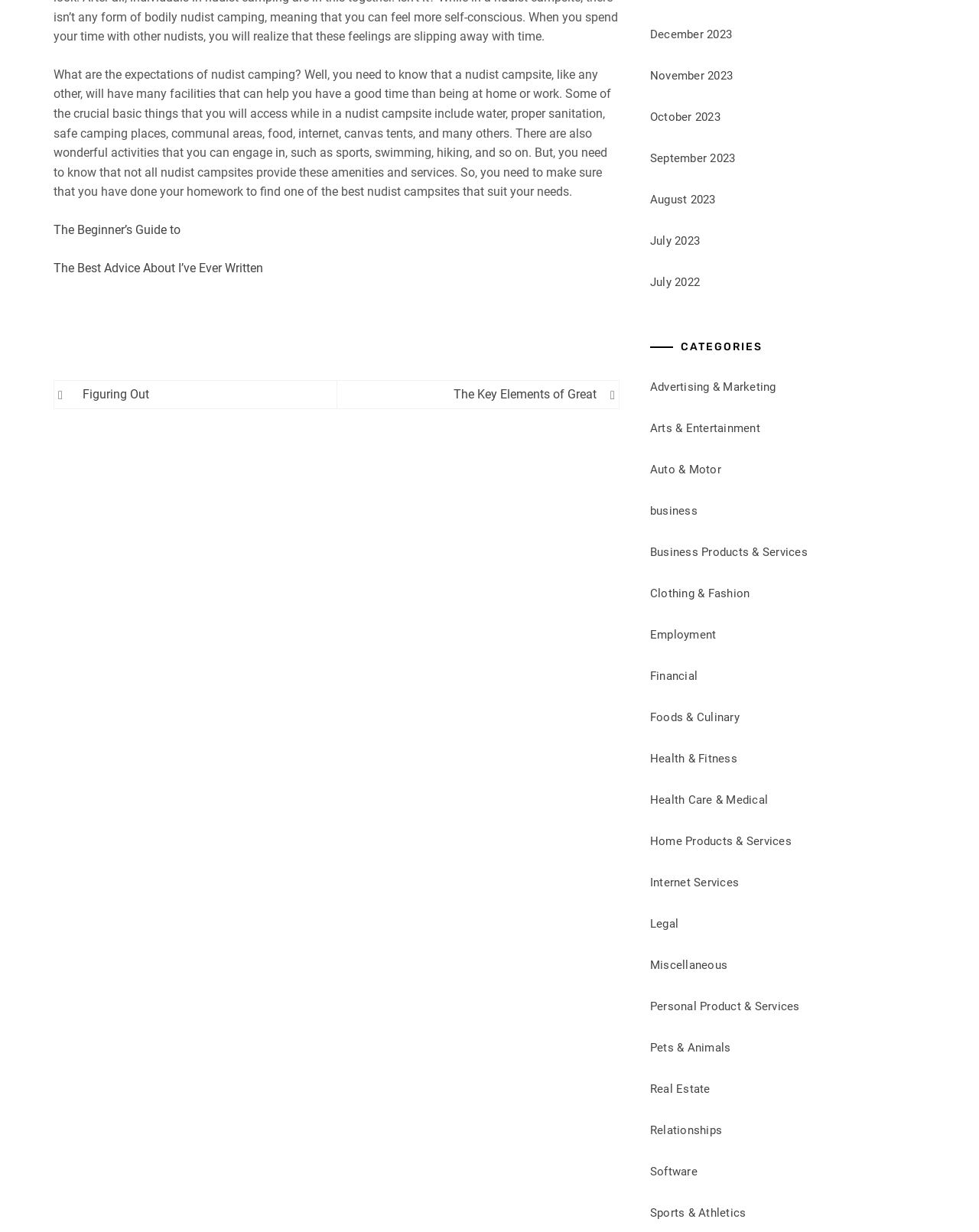For the element described, predict the bounding box coordinates as (top-left x, top-left y, bottom-right x, bottom-right y). All values should be between 0 and 1. Element description: The Key Elements of Great

[0.348, 0.312, 0.621, 0.328]